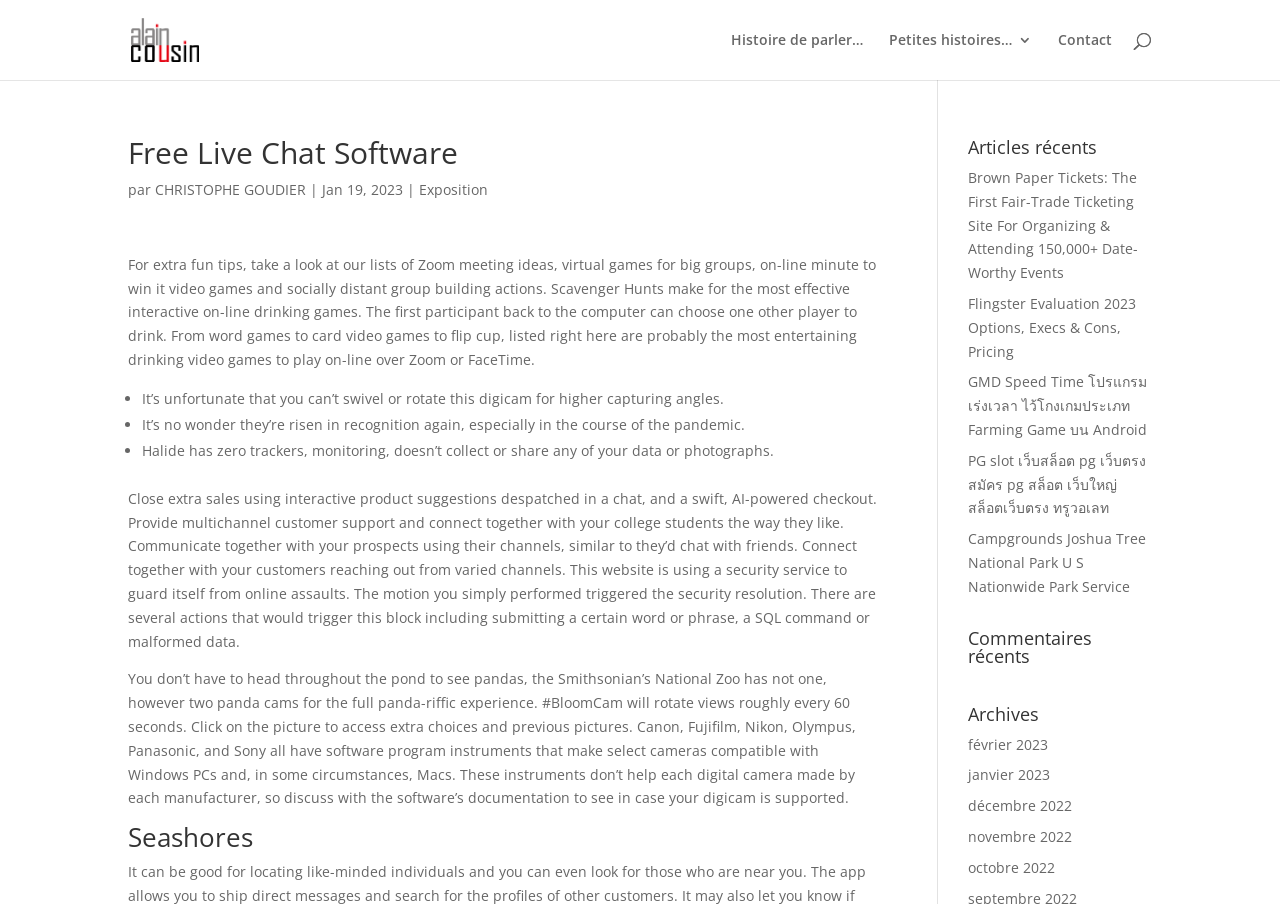Provide your answer to the question using just one word or phrase: How many links are there in the 'Articles récents' section?

5